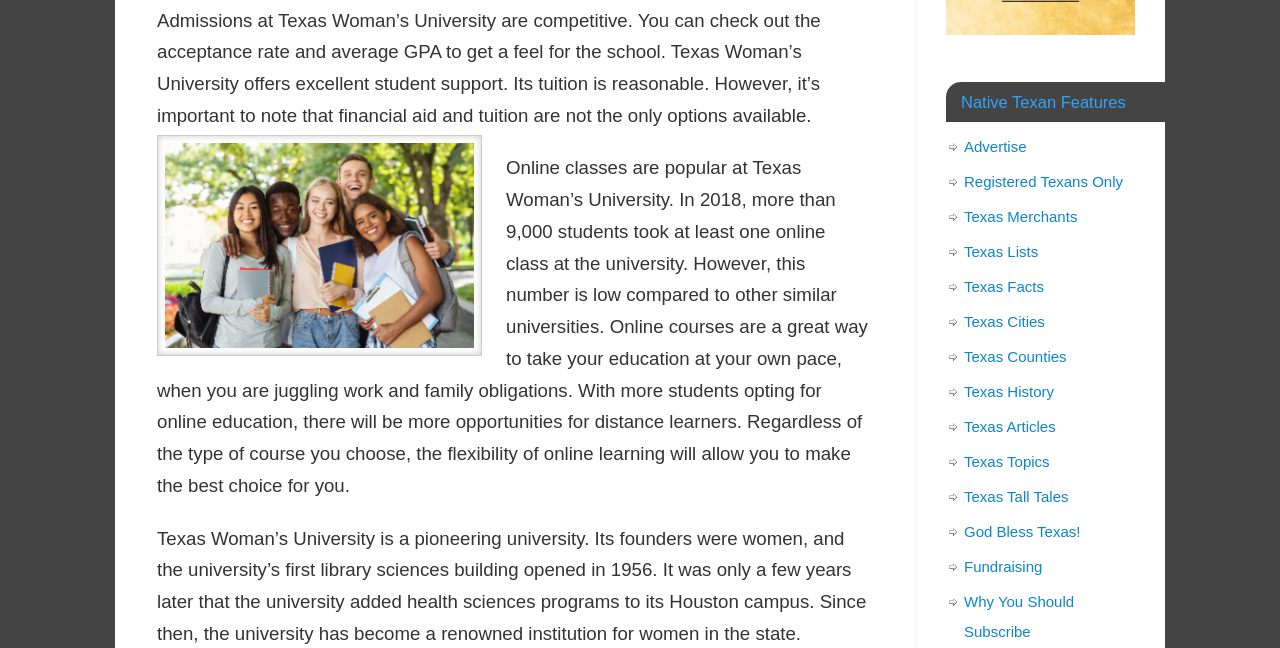Give the bounding box coordinates for the element described by: "Texas Tall Tales".

[0.753, 0.754, 0.835, 0.78]